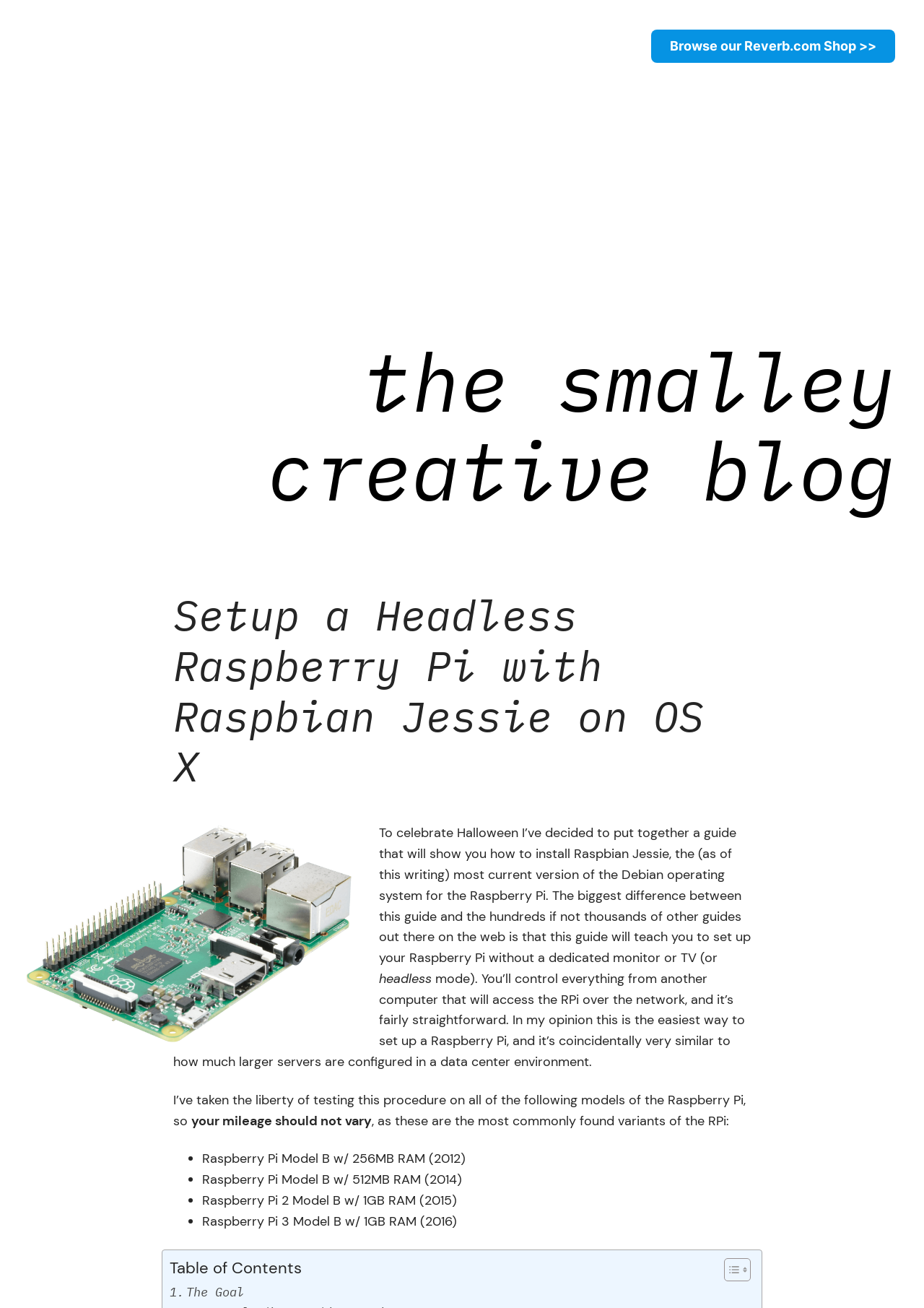What is the purpose of this guide?
Please give a well-detailed answer to the question.

Based on the webpage content, the author is celebrating Halloween by creating a guide to install Raspbian Jessie, the most current version of the Debian operating system for the Raspberry Pi, and the guide focuses on setting up the Raspberry Pi without a dedicated monitor or TV, also known as headless mode.